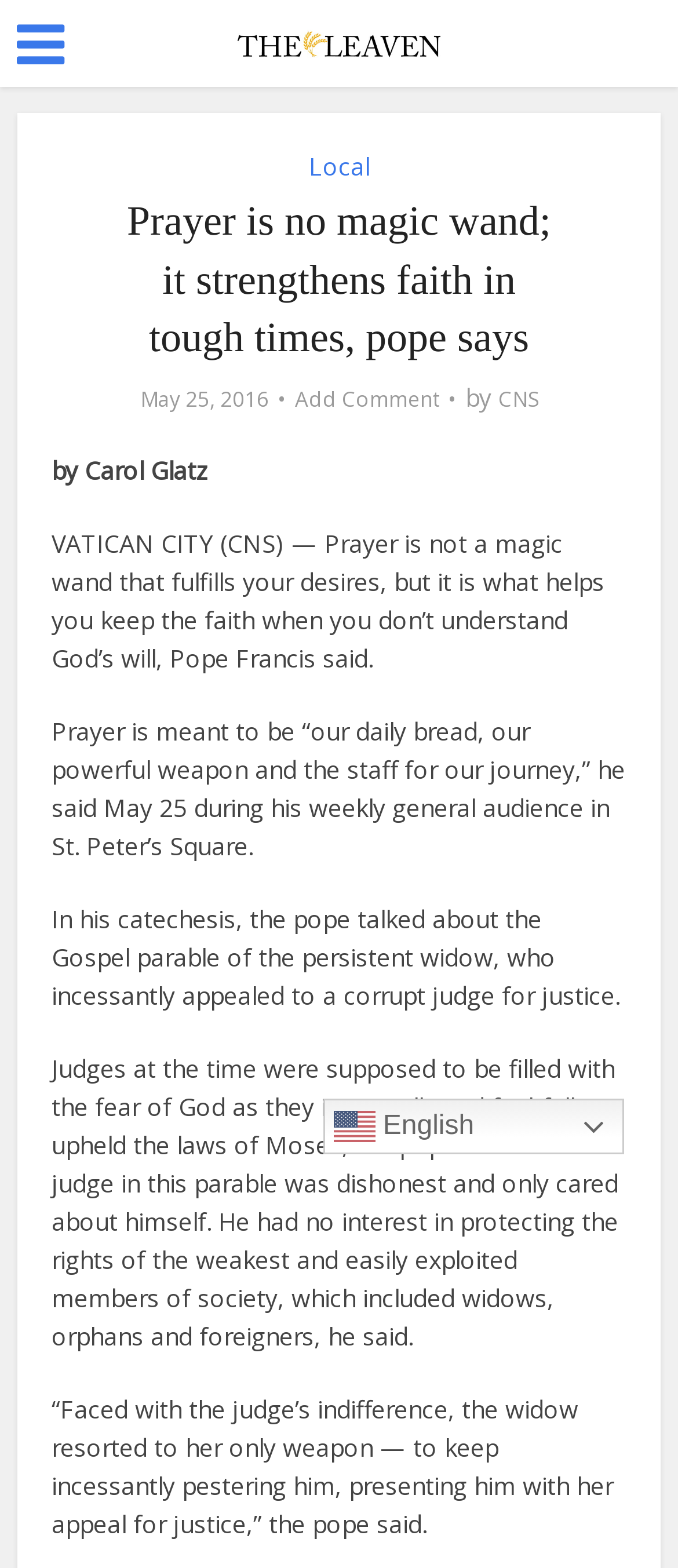What is the topic of the pope's catechesis? Look at the image and give a one-word or short phrase answer.

The Gospel parable of the persistent widow